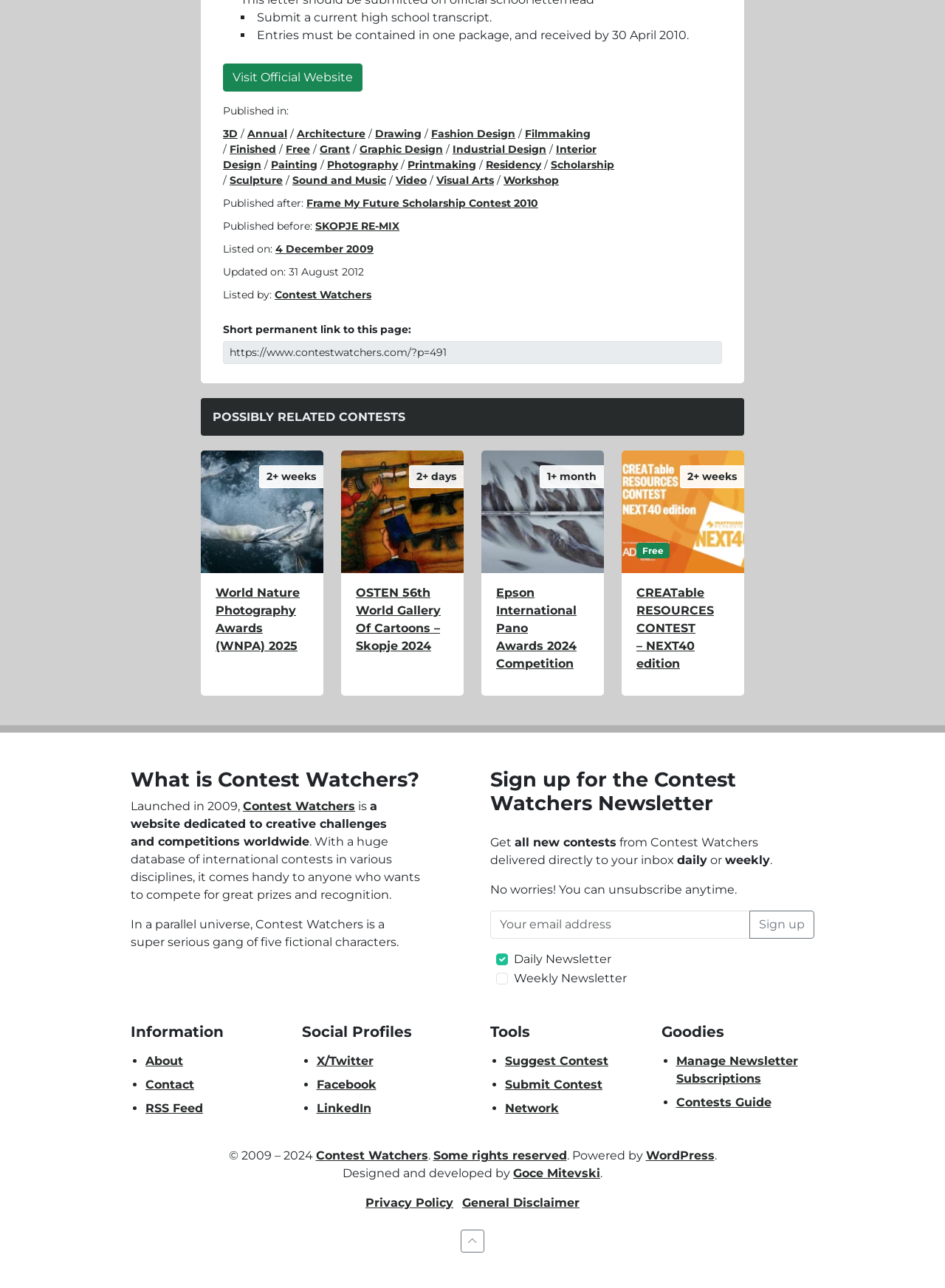Determine the bounding box for the UI element as described: "Contests Guide". The coordinates should be represented as four float numbers between 0 and 1, formatted as [left, top, right, bottom].

[0.715, 0.85, 0.816, 0.861]